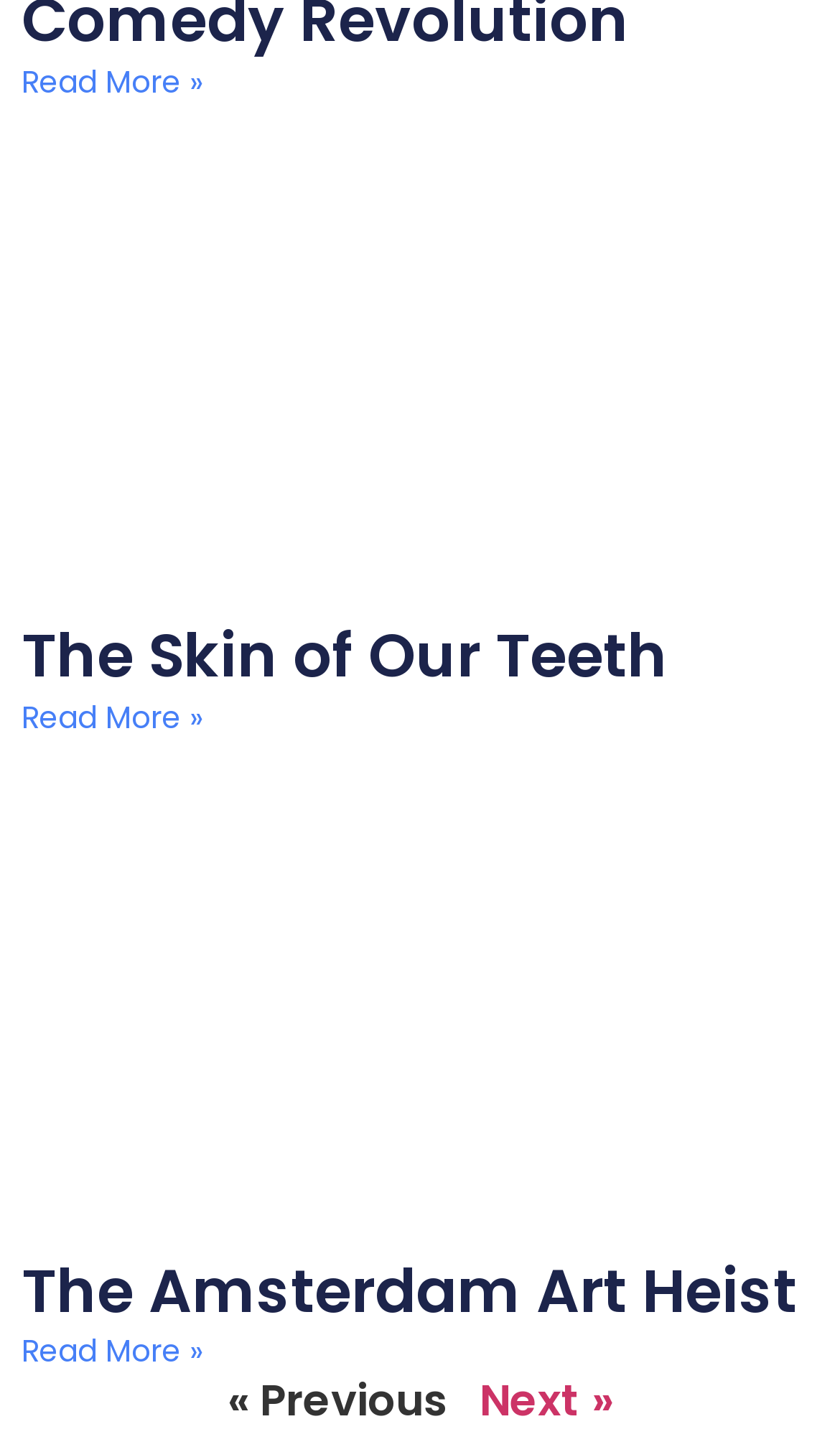Show the bounding box coordinates for the HTML element as described: "Next »".

[0.571, 0.947, 0.729, 0.989]